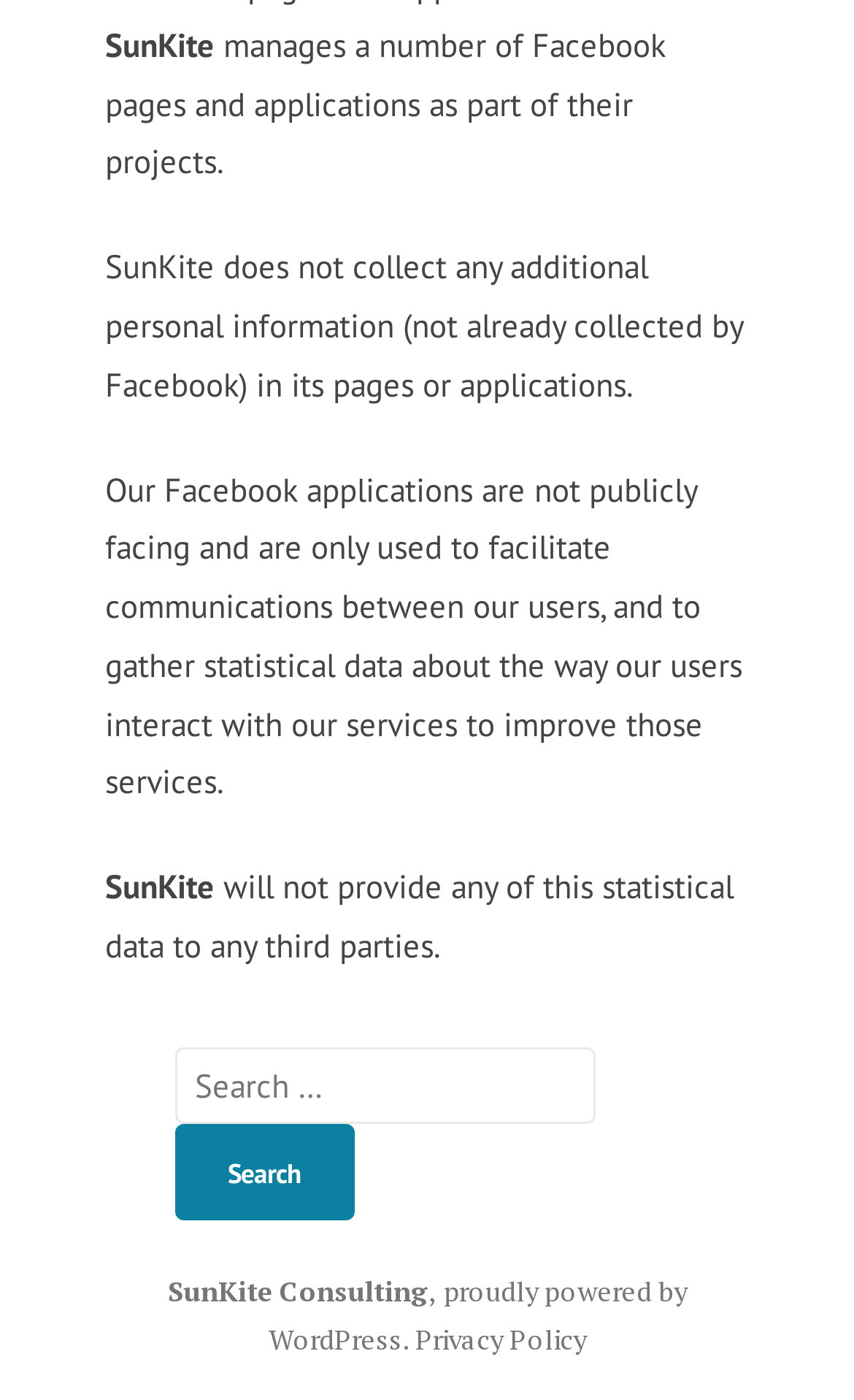Use a single word or phrase to answer the question: What does SunKite not provide to third parties?

statistical data